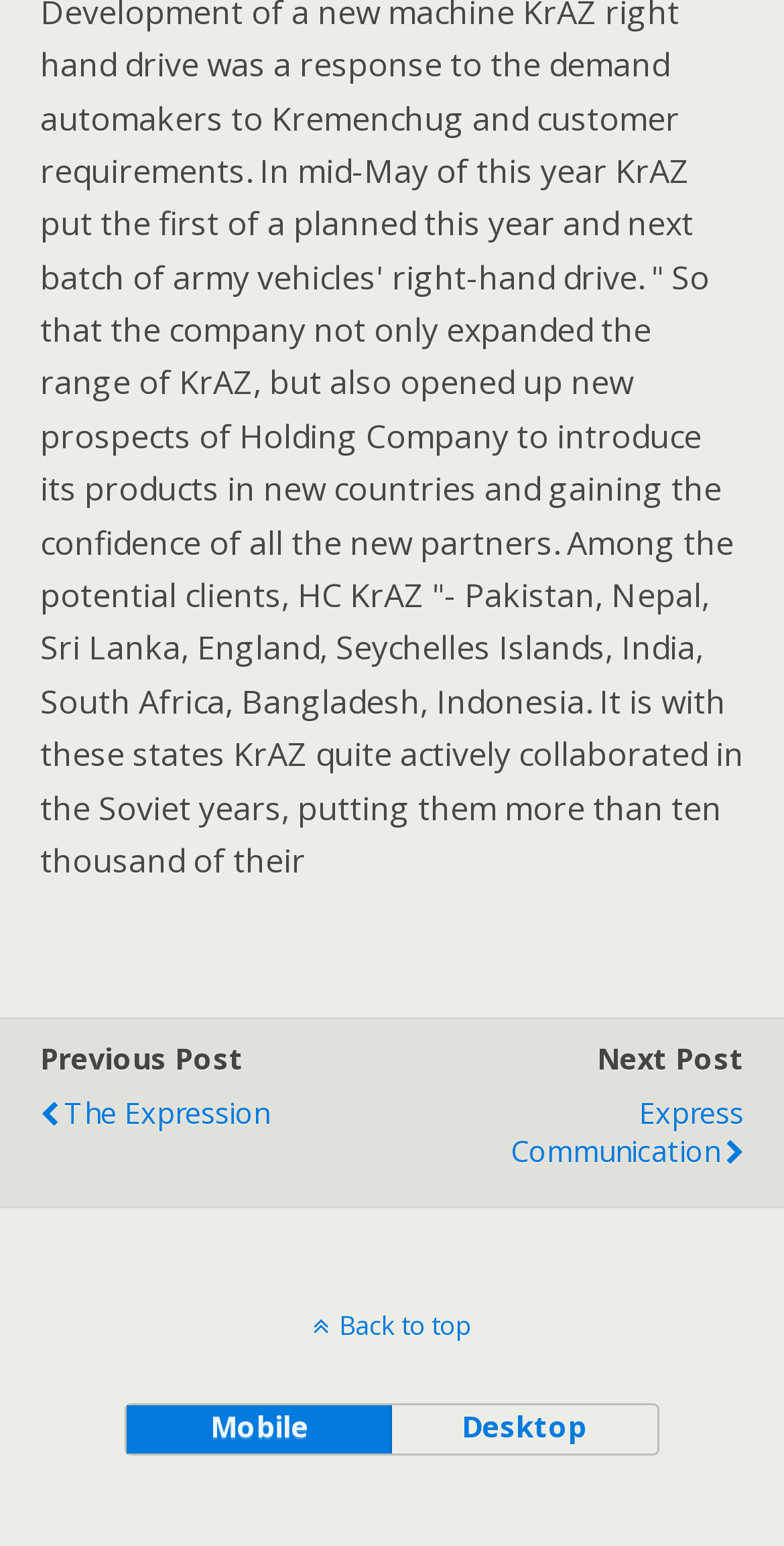Respond with a single word or phrase to the following question:
What is the direction of the arrow in the last link?

Up